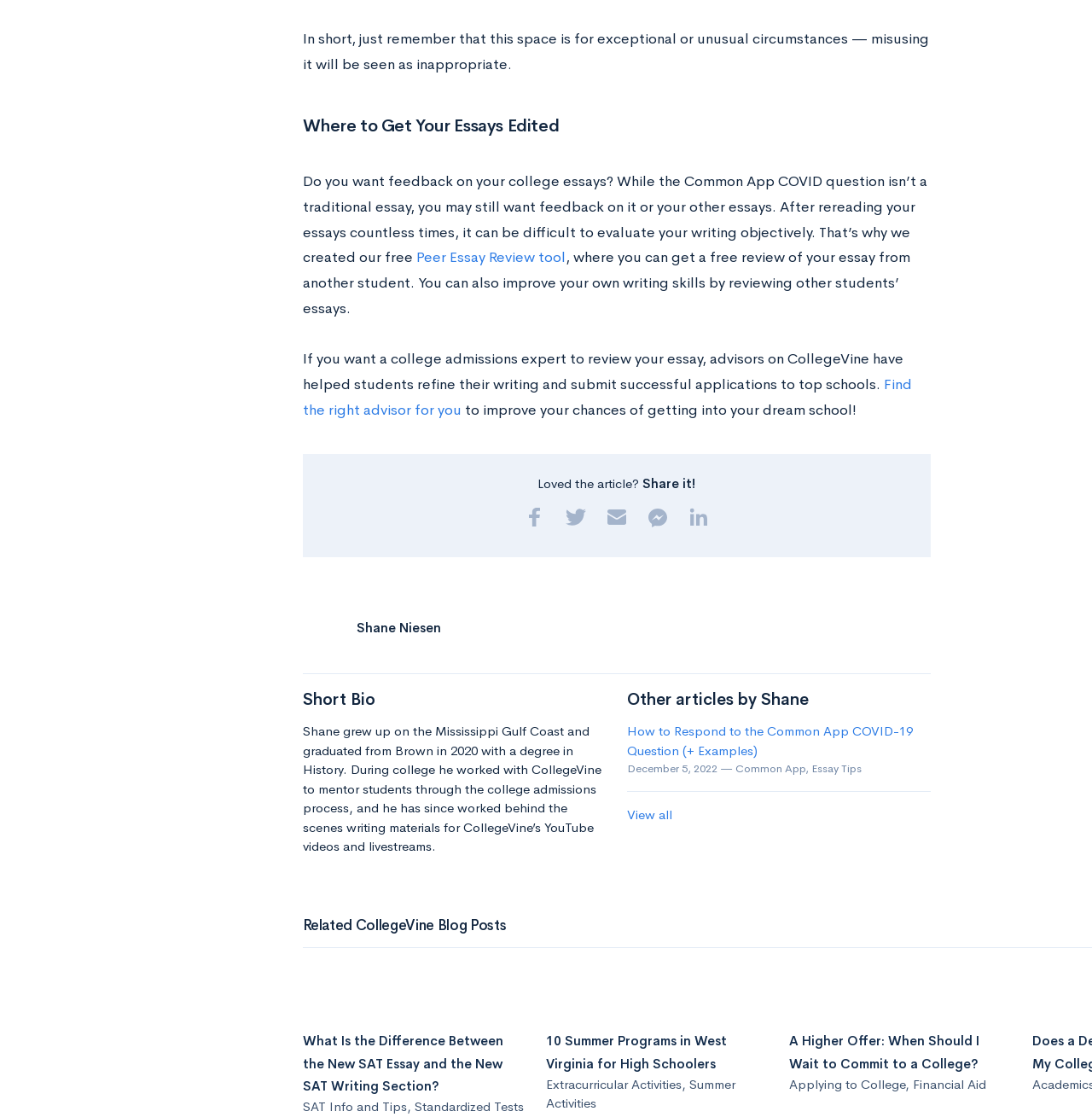Please determine the bounding box coordinates of the section I need to click to accomplish this instruction: "Share the article".

[0.588, 0.425, 0.637, 0.44]